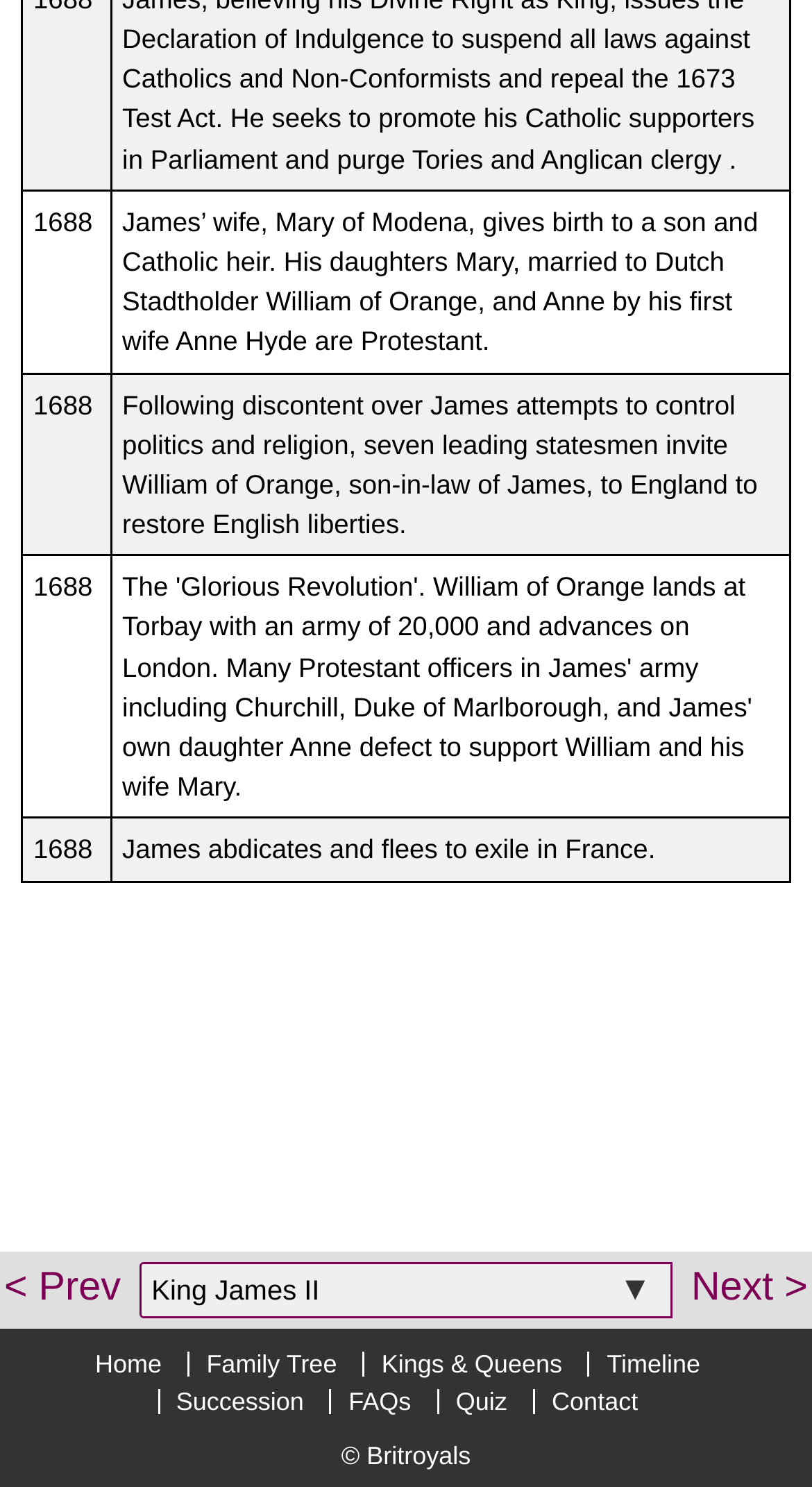How many links are there in the bottom navigation bar?
Based on the screenshot, give a detailed explanation to answer the question.

The bottom navigation bar contains links to 'Home', 'Family Tree', 'Kings & Queens', 'Timeline', 'Succession', 'FAQs', and 'Quiz', which makes a total of 7 links.